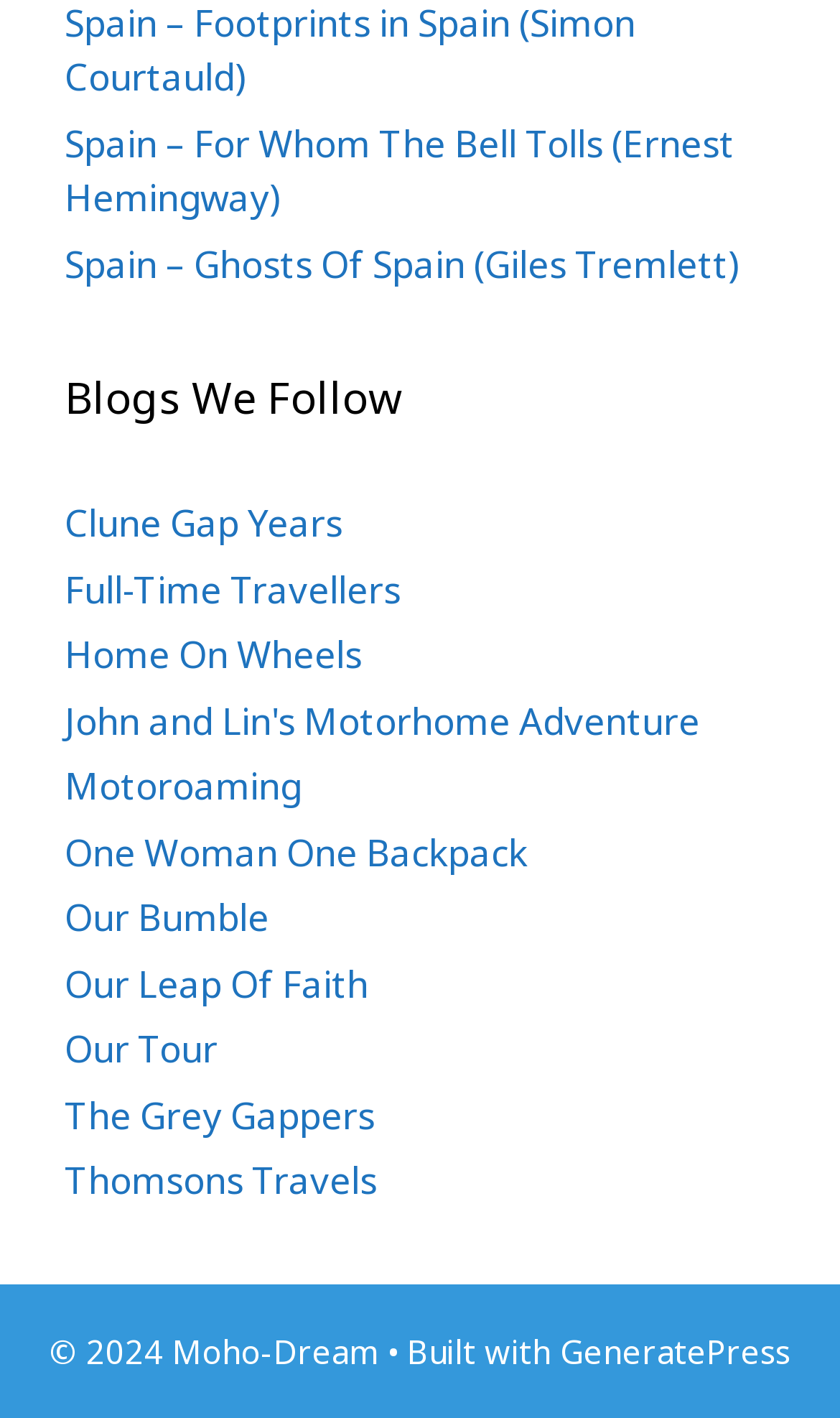Indicate the bounding box coordinates of the clickable region to achieve the following instruction: "Learn more about GeneratePress."

[0.667, 0.938, 0.941, 0.968]